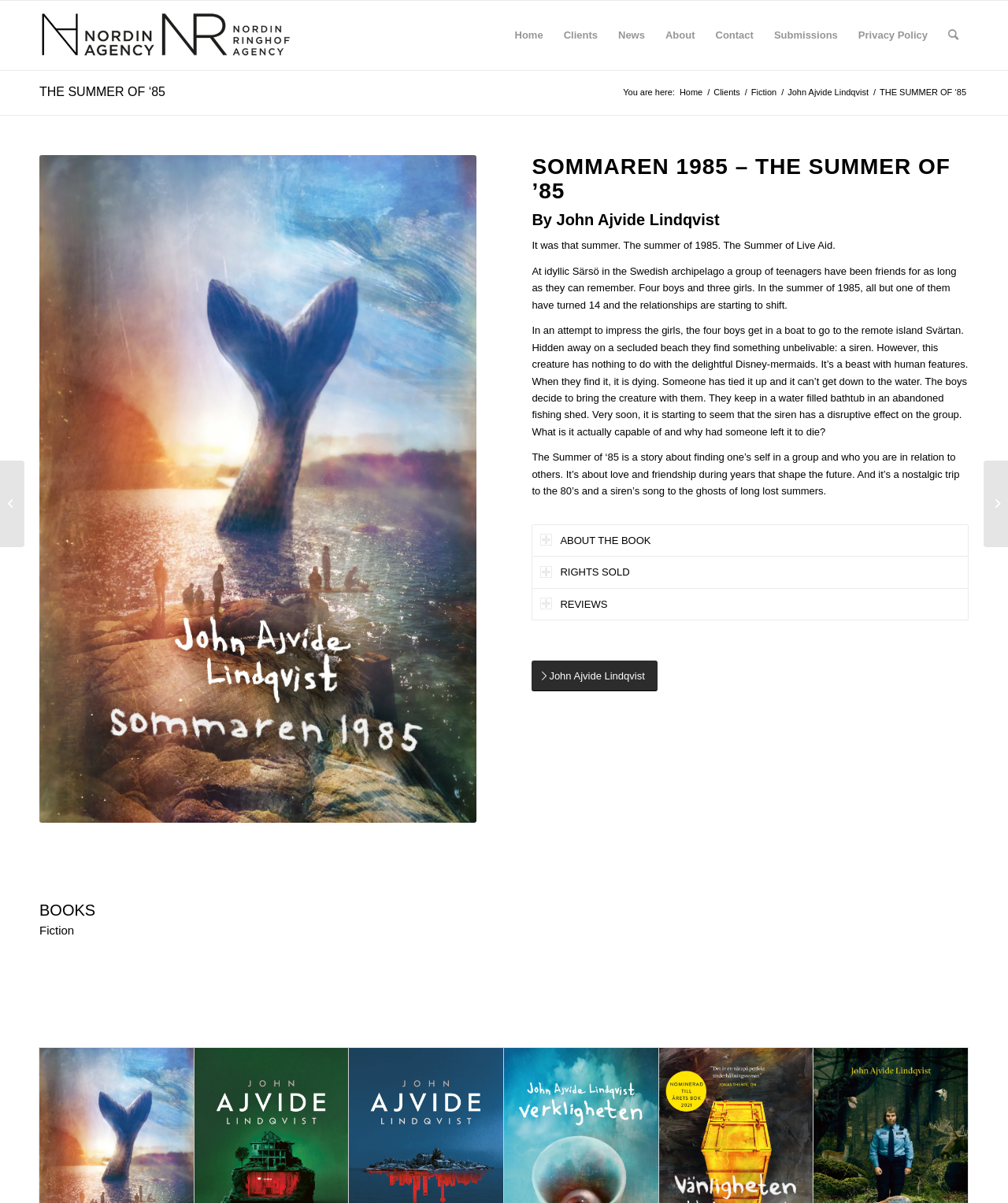Provide the bounding box coordinates of the area you need to click to execute the following instruction: "Learn more about 'John Ajvide Lindqvist'".

[0.528, 0.549, 0.652, 0.574]